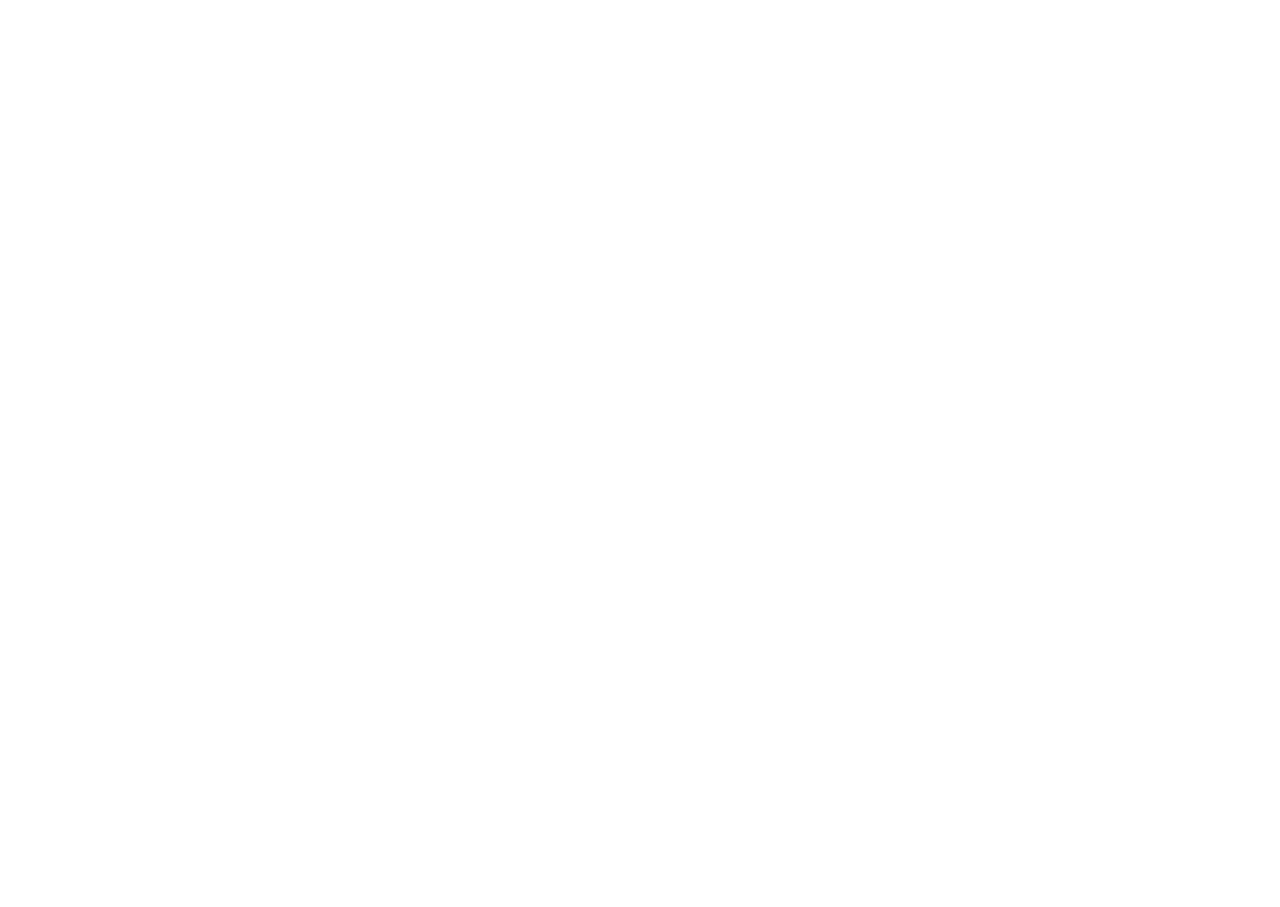How many social media links are there on the webpage?
Please provide a comprehensive answer based on the visual information in the image.

I counted the number of social media links on the webpage, which are the '', '', and '' links, totaling 3 social media links.